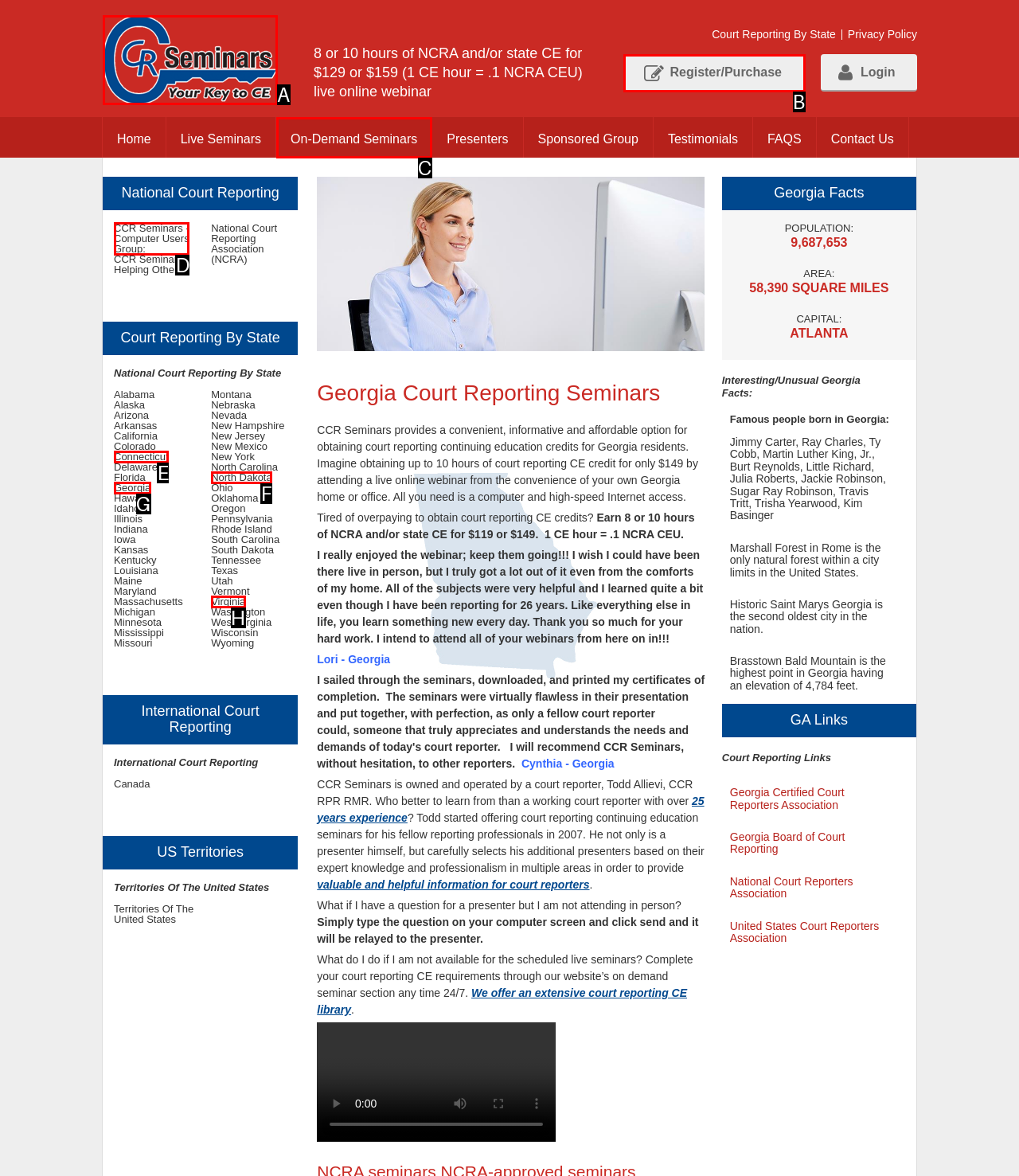Among the marked elements in the screenshot, which letter corresponds to the UI element needed for the task: Click on the CCR Seminars Logo?

A